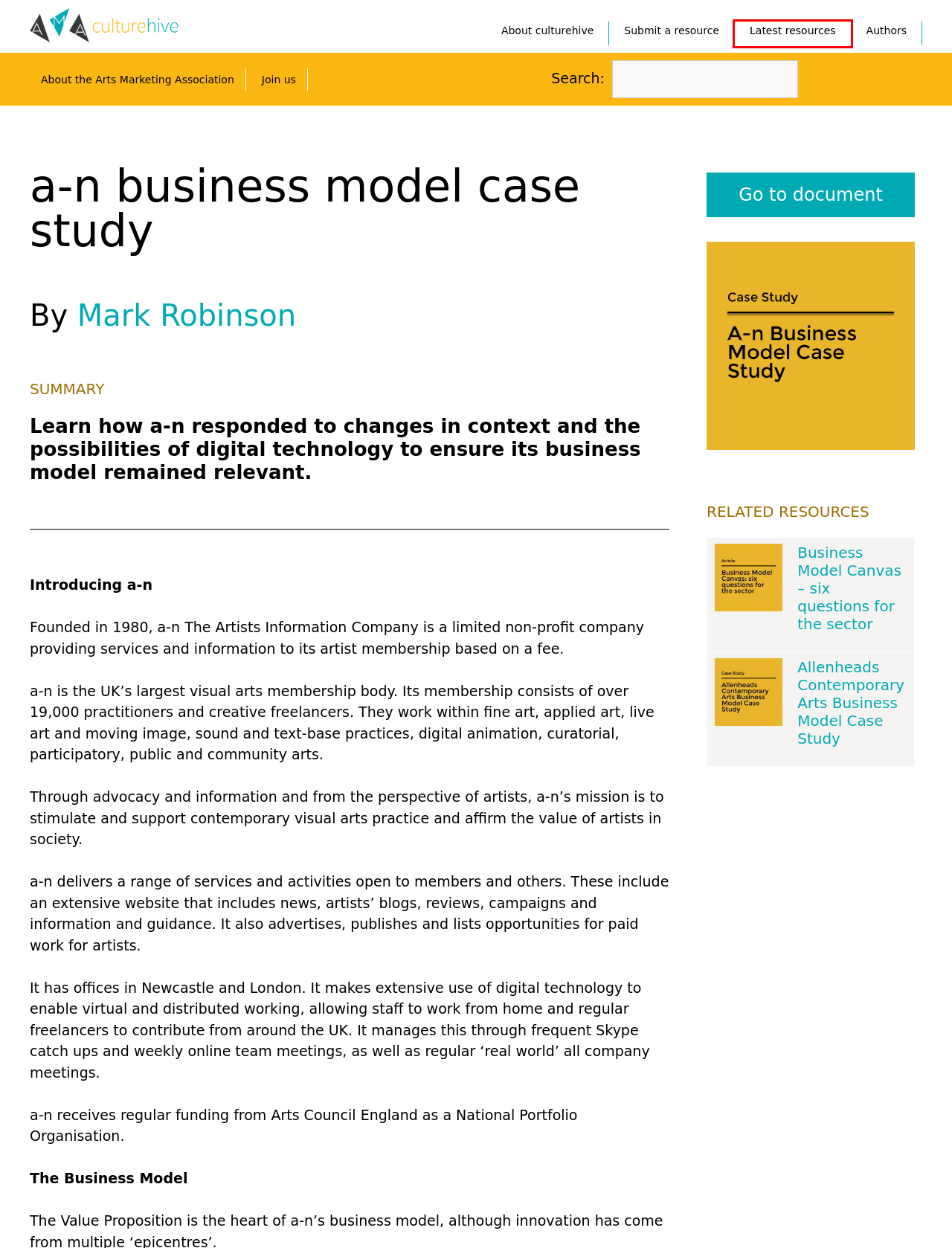Inspect the screenshot of a webpage with a red rectangle bounding box. Identify the webpage description that best corresponds to the new webpage after clicking the element inside the bounding box. Here are the candidates:
A. Authors - CultureHive
B. Allenheads Contemporary Arts Business Model Case Study - CultureHive
C. Mark Robinson - CultureHive
D. Submit a resource - CultureHive
E. This month on CultureHive - CultureHive
F. About culturehive - CultureHive
G. Home - CultureHive
H. Business Model Canvas - six questions for the sector - CultureHive

E